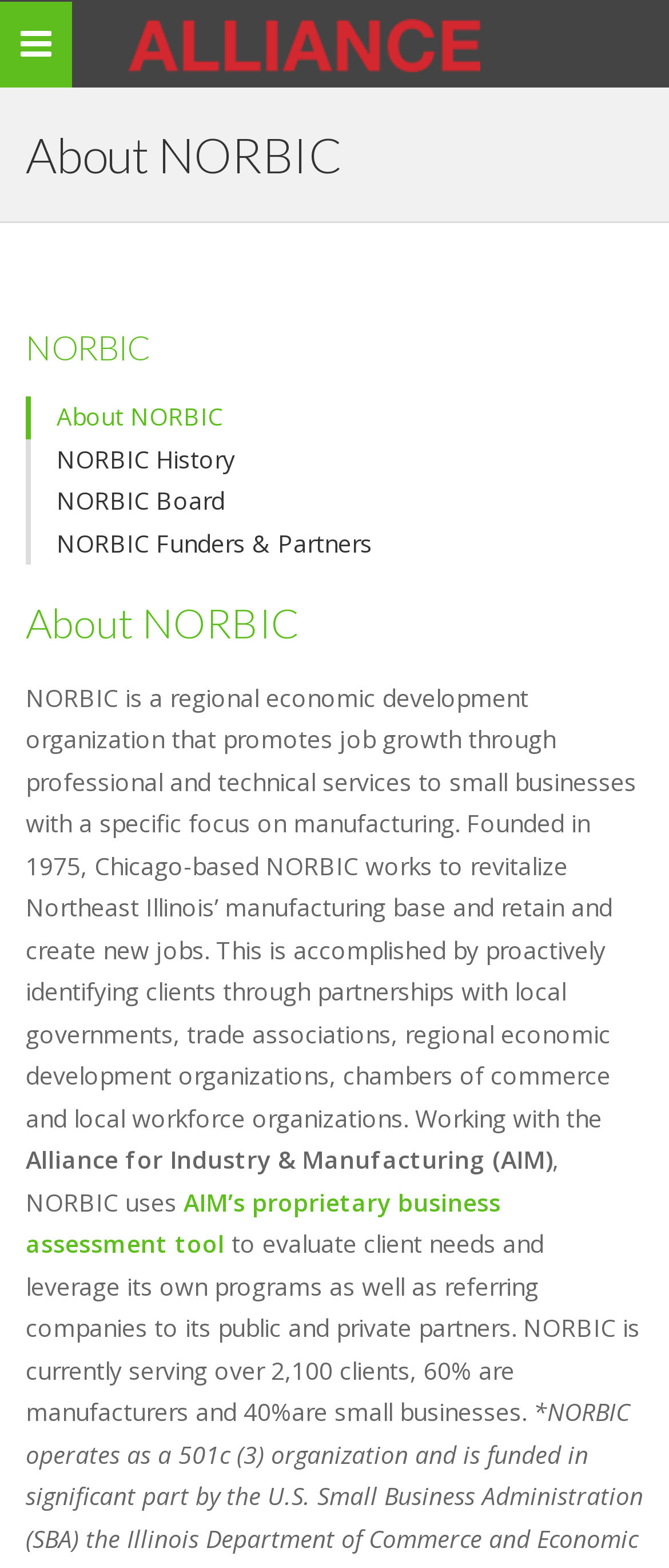What is the name of the organization that NORBIC works with?
Using the details shown in the screenshot, provide a comprehensive answer to the question.

The webpage mentions that NORBIC works with the Alliance for Industry & Manufacturing (AIM) to promote job growth and economic development in the region.